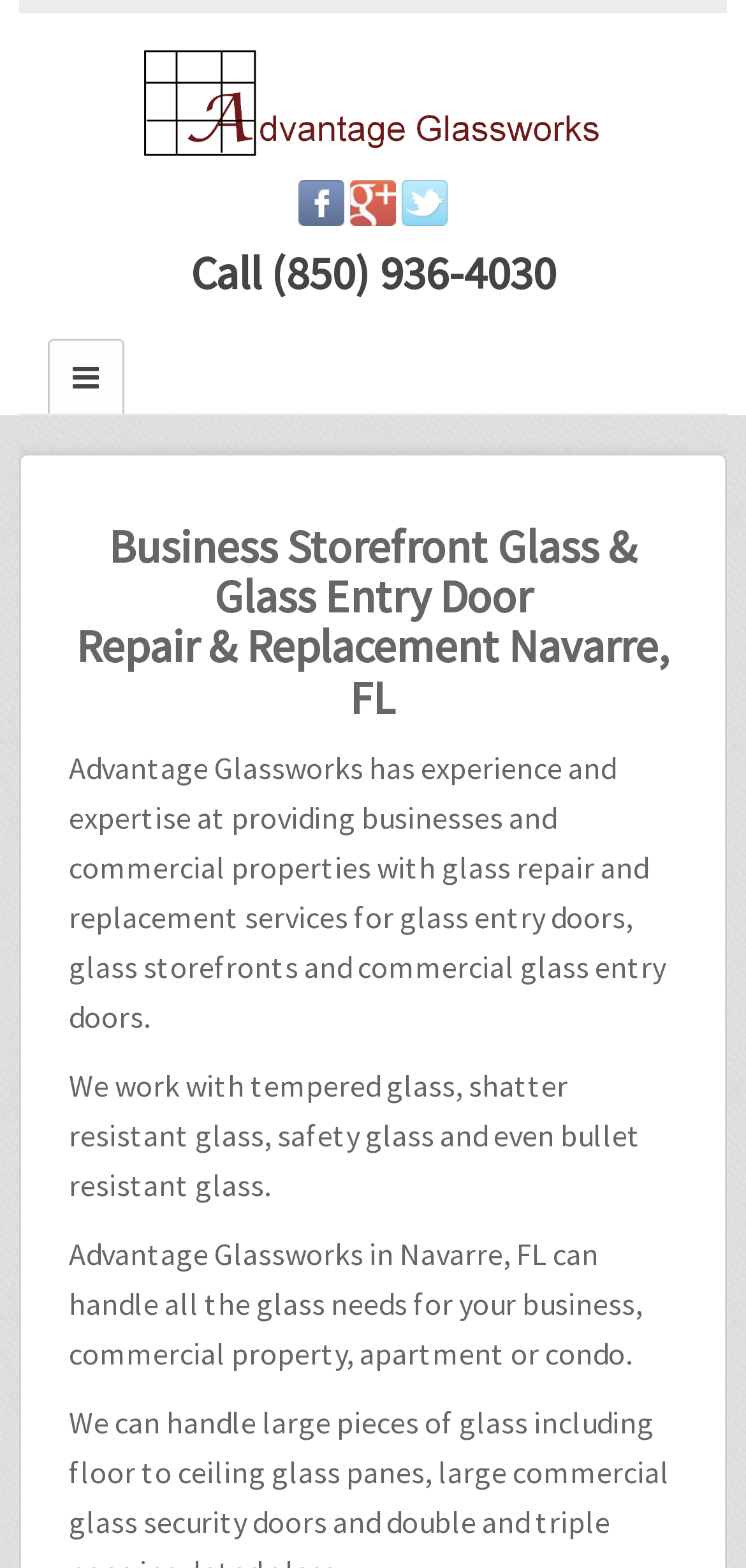Please respond to the question with a concise word or phrase:
What types of properties does Advantage Glassworks serve?

Businesses, commercial properties, apartments, condos